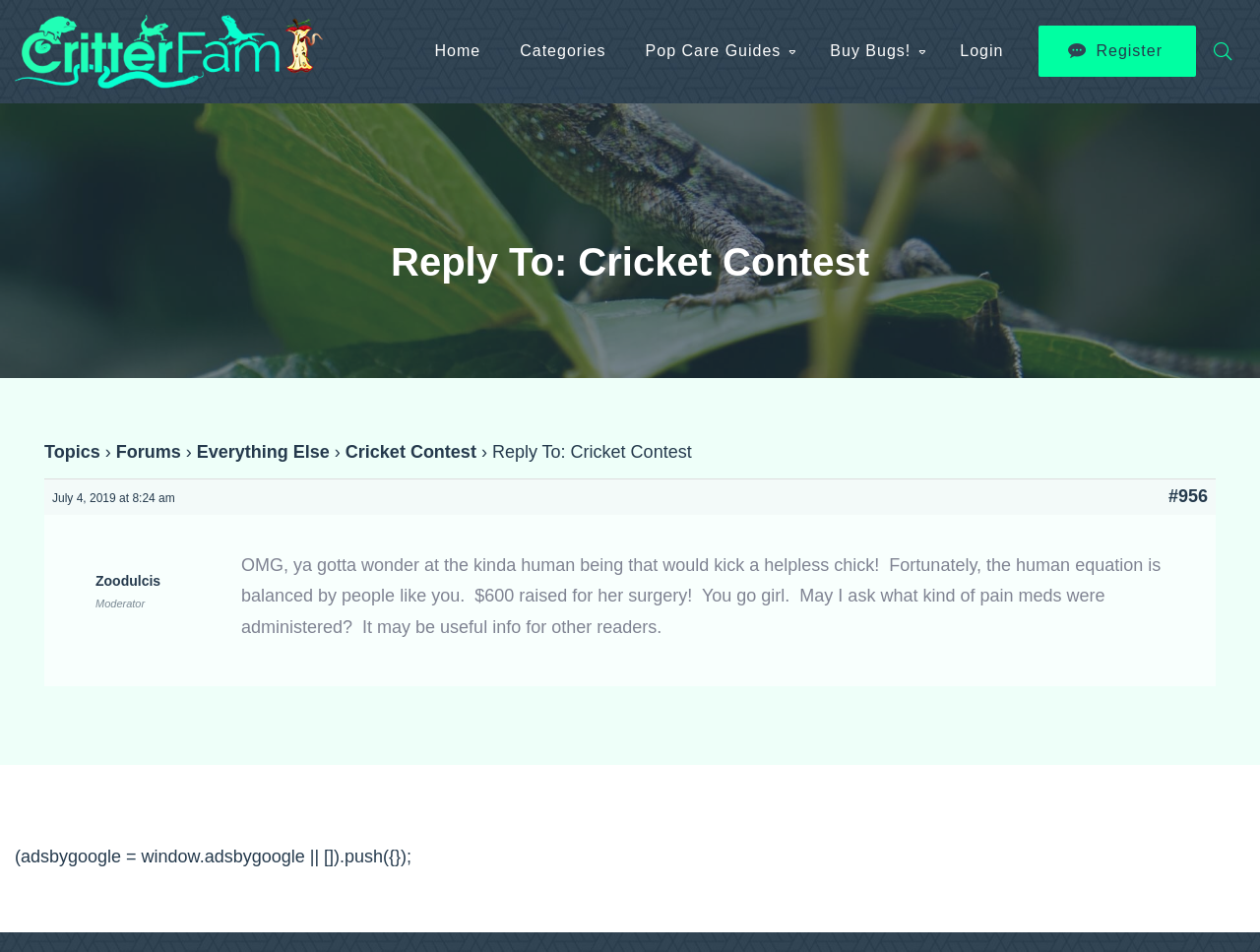Carefully examine the image and provide an in-depth answer to the question: What is the topic of the current discussion?

I found the answer by examining the breadcrumbs at the top of the webpage, which show the topic hierarchy as 'Topics > Forums > Everything Else > Cricket Contest'. This indicates that the current discussion is about the 'Cricket Contest' topic.